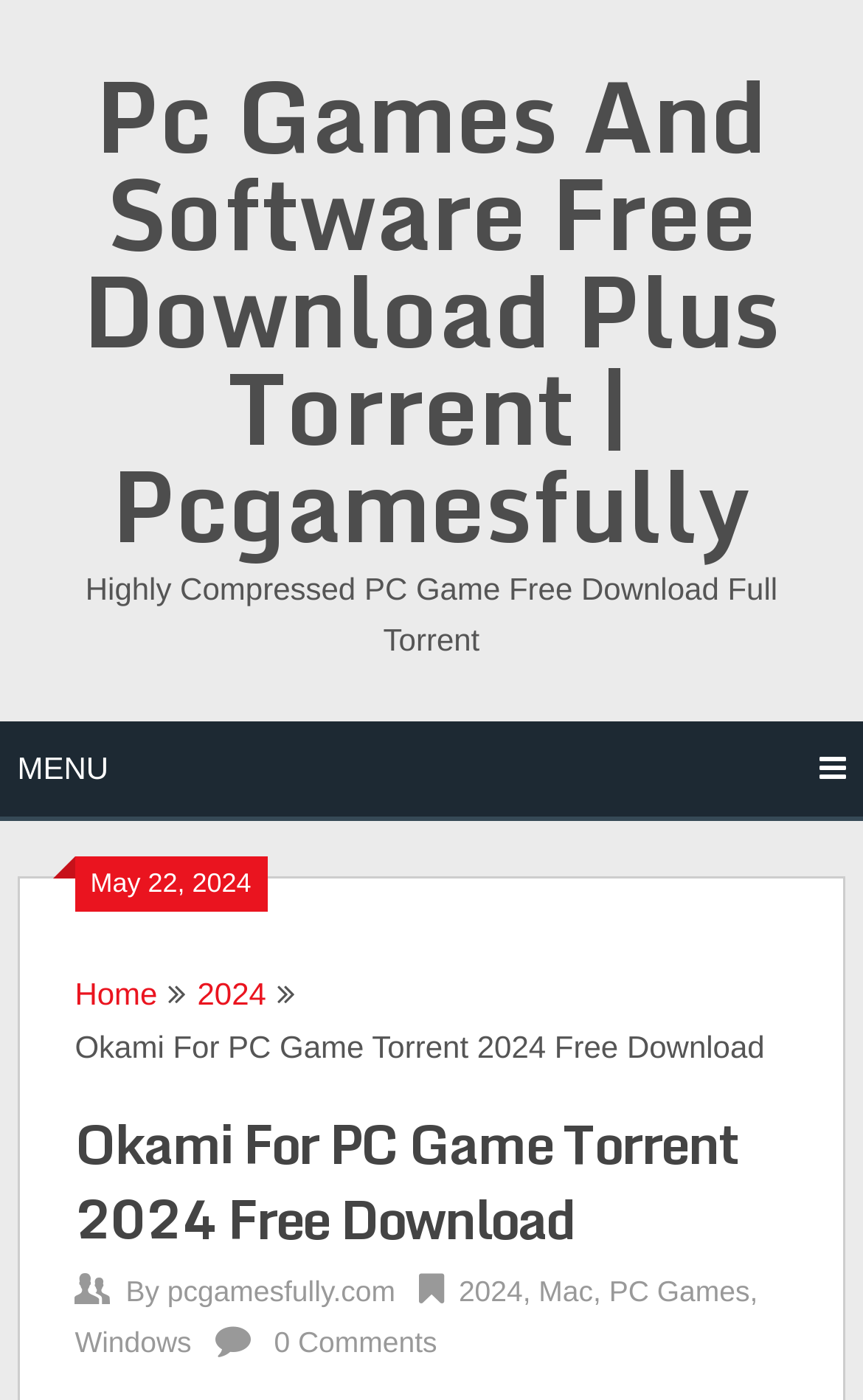Use one word or a short phrase to answer the question provided: 
What platforms are mentioned for the game?

PC, Mac, Windows